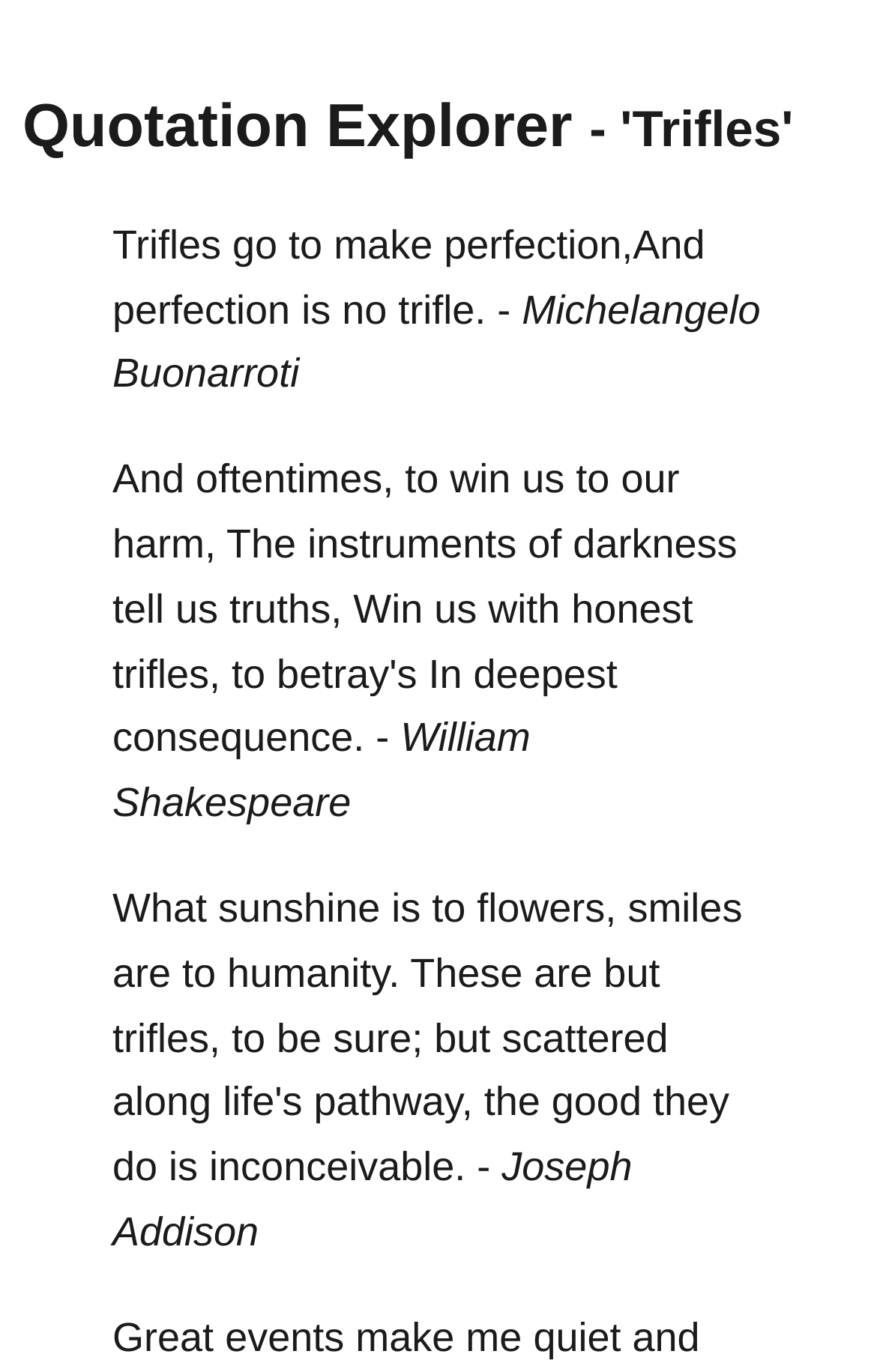Using the description: "Quotation Explorer", identify the bounding box of the corresponding UI element in the screenshot.

[0.026, 0.067, 0.653, 0.116]